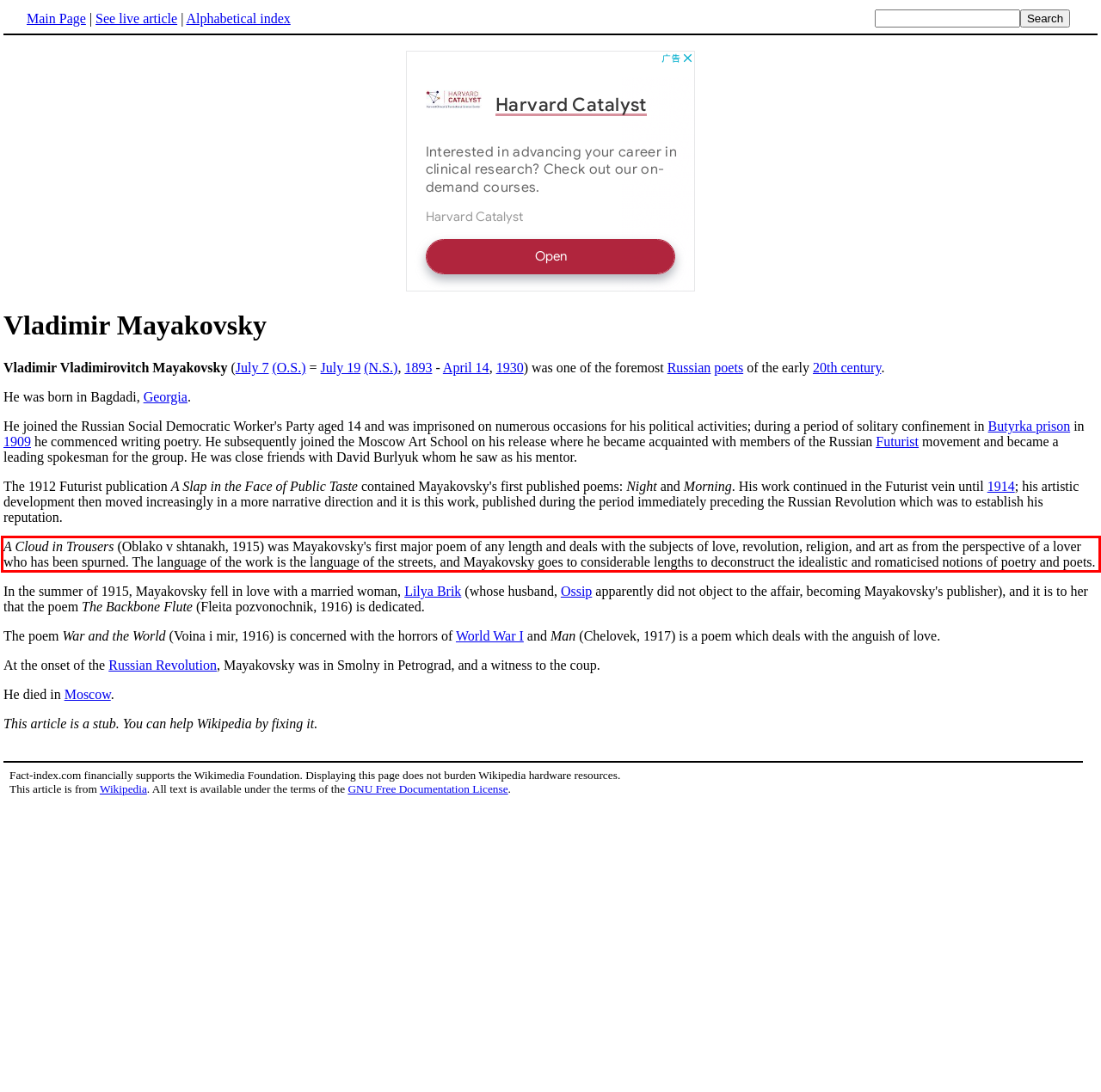Observe the screenshot of the webpage, locate the red bounding box, and extract the text content within it.

A Cloud in Trousers (Oblako v shtanakh, 1915) was Mayakovsky's first major poem of any length and deals with the subjects of love, revolution, religion, and art as from the perspective of a lover who has been spurned. The language of the work is the language of the streets, and Mayakovsky goes to considerable lengths to deconstruct the idealistic and romaticised notions of poetry and poets.